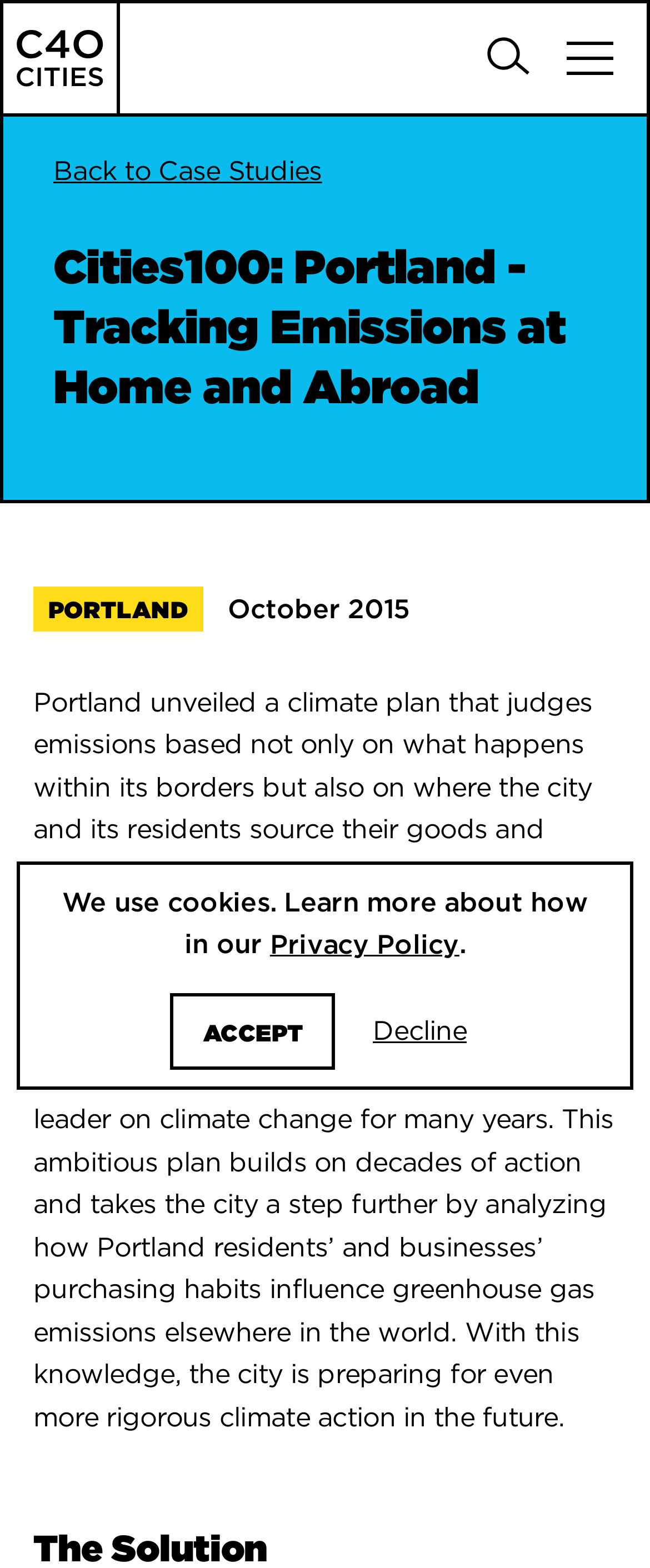Locate the bounding box coordinates of the region to be clicked to comply with the following instruction: "Submit search form". The coordinates must be four float numbers between 0 and 1, in the form [left, top, right, bottom].

[0.857, 0.085, 0.949, 0.128]